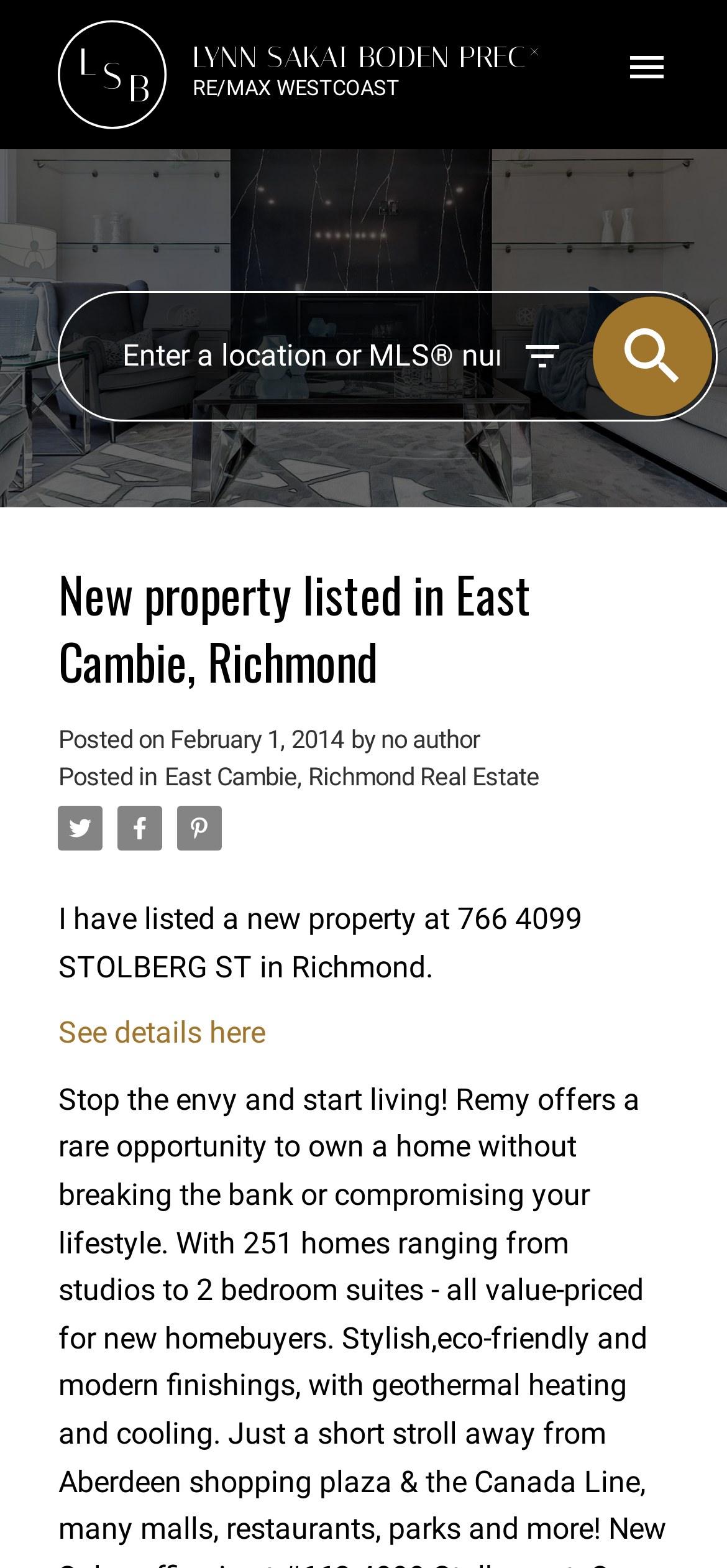What can be done with the 'See details here' link?
Answer briefly with a single word or phrase based on the image.

View property details